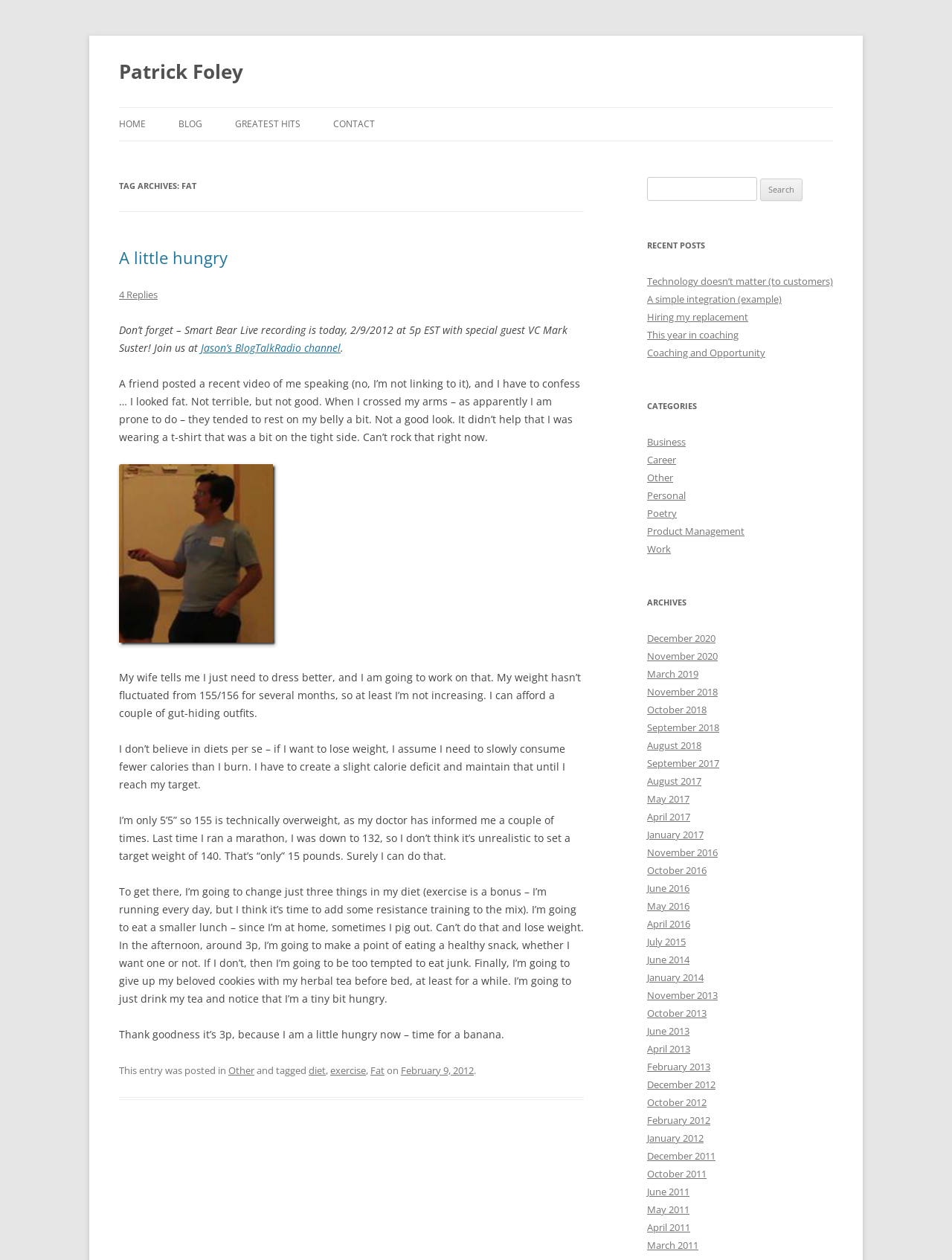Answer the question below in one word or phrase:
What is the topic of the blog post?

Diet and exercise